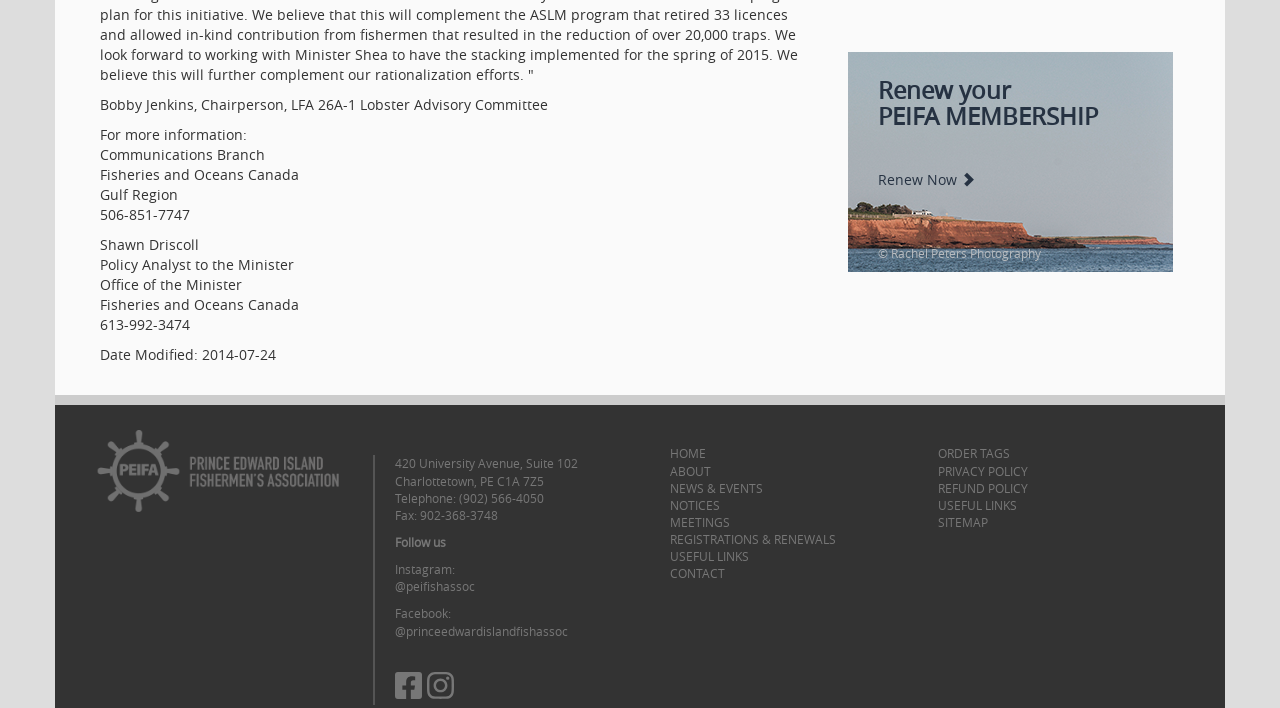What is the phone number of the Policy Analyst to the Minister?
Give a detailed explanation using the information visible in the image.

I found the answer by looking at the StaticText element that contains the text 'Policy Analyst to the Minister' and then finding the corresponding phone number in the nearby StaticText element.